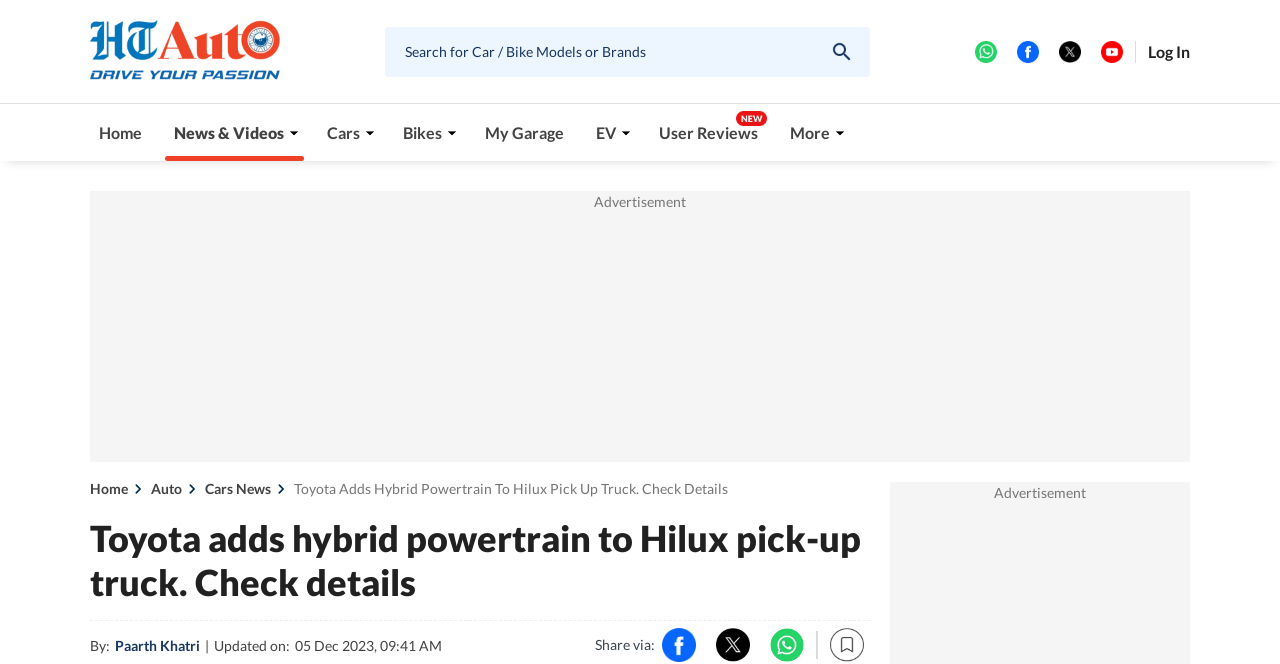From the details in the image, provide a thorough response to the question: What is the author of the article?

I found the author's name by looking at the section below the main heading, where it says 'By:' followed by the author's name, which is Paarth Khatri.